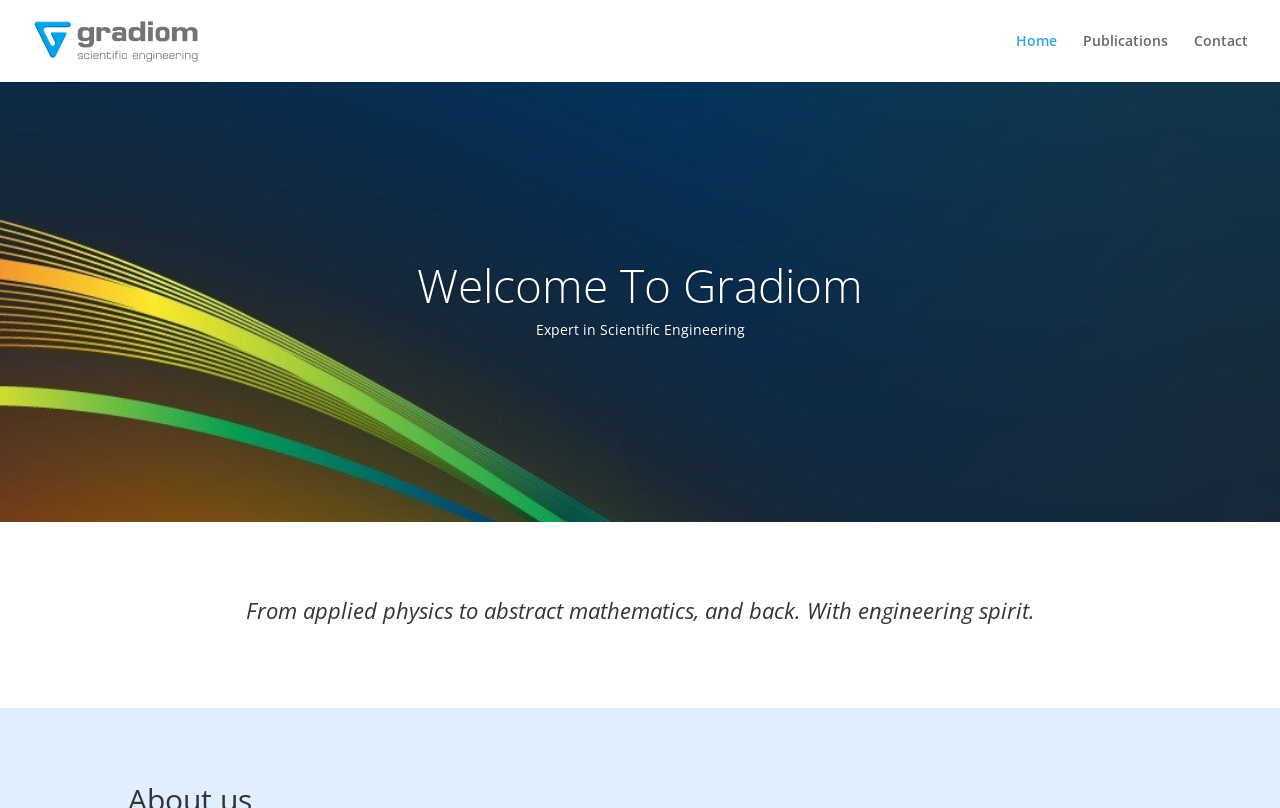What is the company name?
Respond with a short answer, either a single word or a phrase, based on the image.

Gradiom